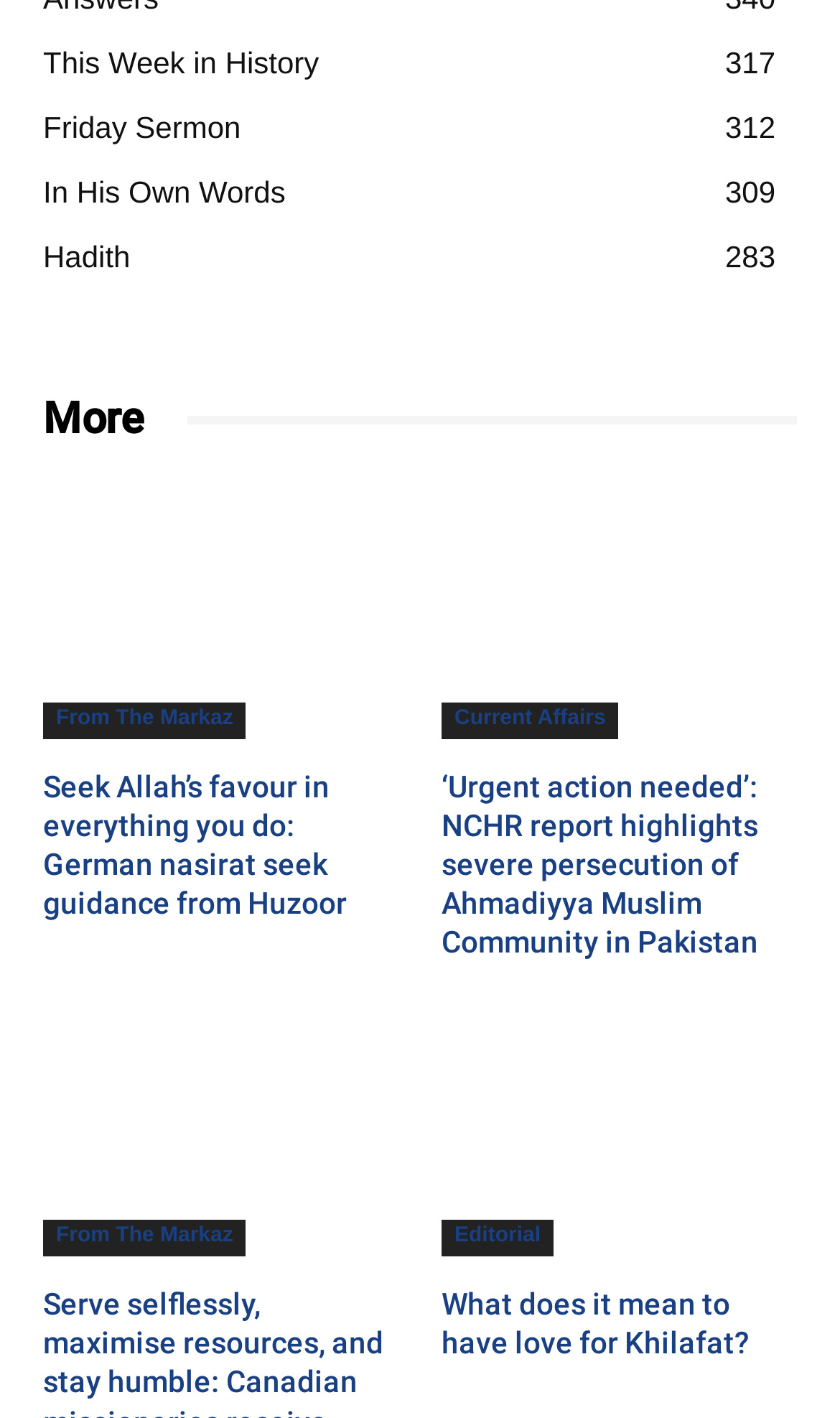Locate the bounding box coordinates of the clickable region to complete the following instruction: "Go to 'From The Markaz'."

[0.051, 0.495, 0.293, 0.521]